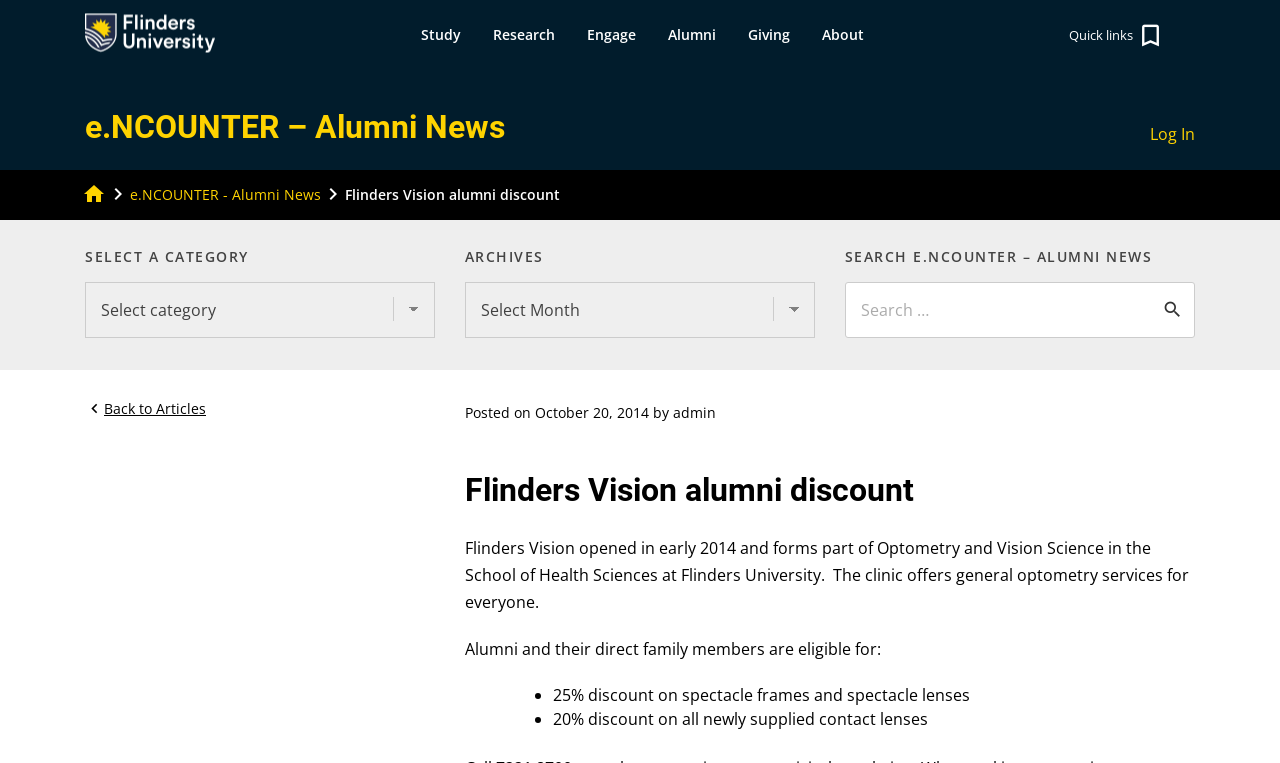Kindly determine the bounding box coordinates of the area that needs to be clicked to fulfill this instruction: "Select a category".

[0.066, 0.369, 0.34, 0.443]